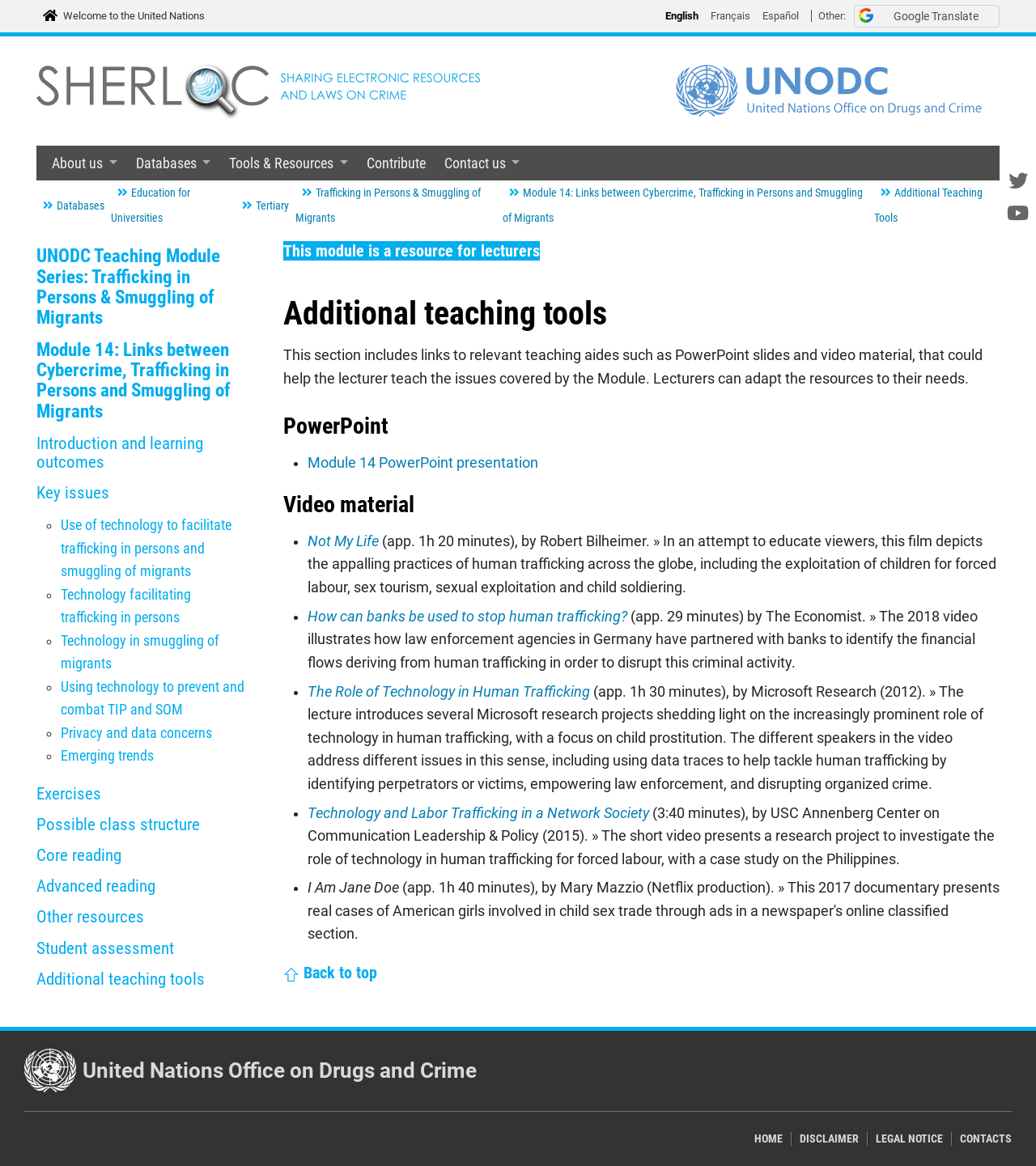What is the name of the organization?
Refer to the image and provide a concise answer in one word or phrase.

United Nations